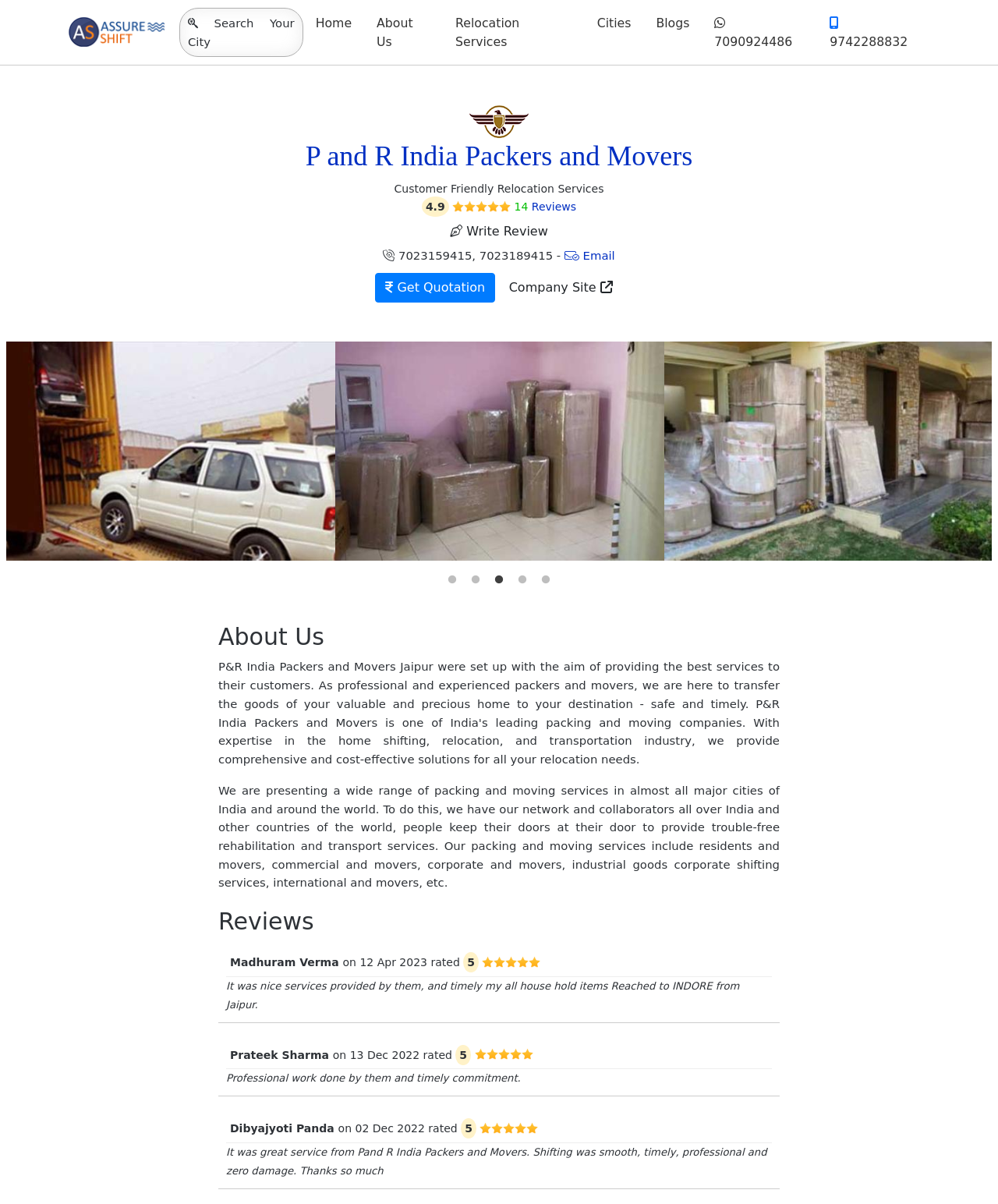Indicate the bounding box coordinates of the clickable region to achieve the following instruction: "Click on the 'P R India Packers Movers Packing' tab."

[0.006, 0.284, 0.336, 0.466]